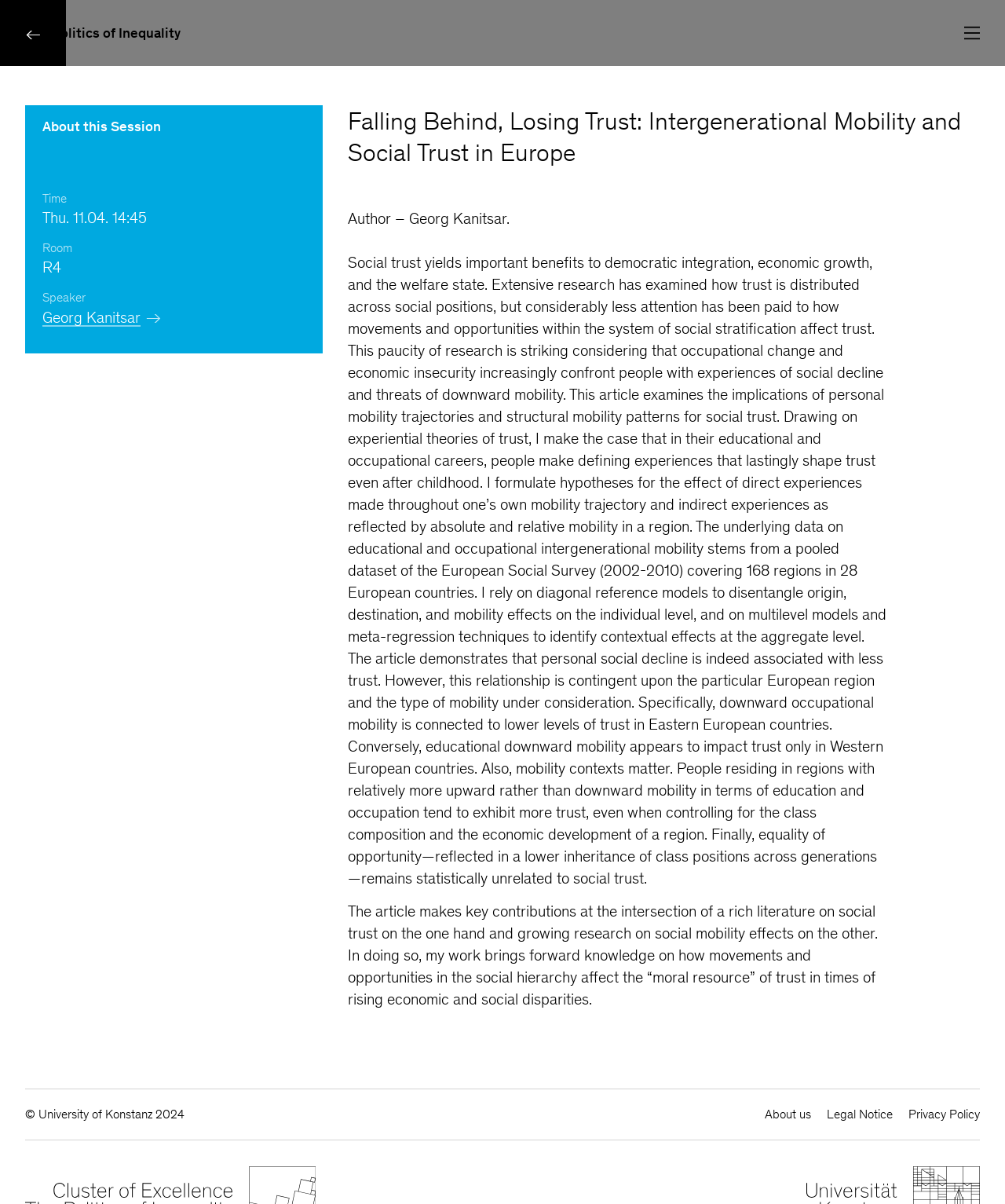What is the topic of the session?
Can you offer a detailed and complete answer to this question?

I found the topic of the session by looking at the main heading, which says 'Falling Behind, Losing Trust: Intergenerational Mobility and Social Trust in Europe'.